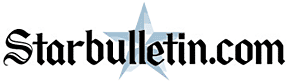Provide a comprehensive description of the image.

The image features the logo of "Starbulletin.com," prominently displaying the site's name in a stylized font. The logo is accented by a light blue star in the background, enhancing its visual appeal. This logo represents the online presence of the Honolulu Star-Bulletin, a significant source of news in Hawaii. The design conveys a sense of credibility and tradition, reflecting the publication's commitment to delivering important local and state news.